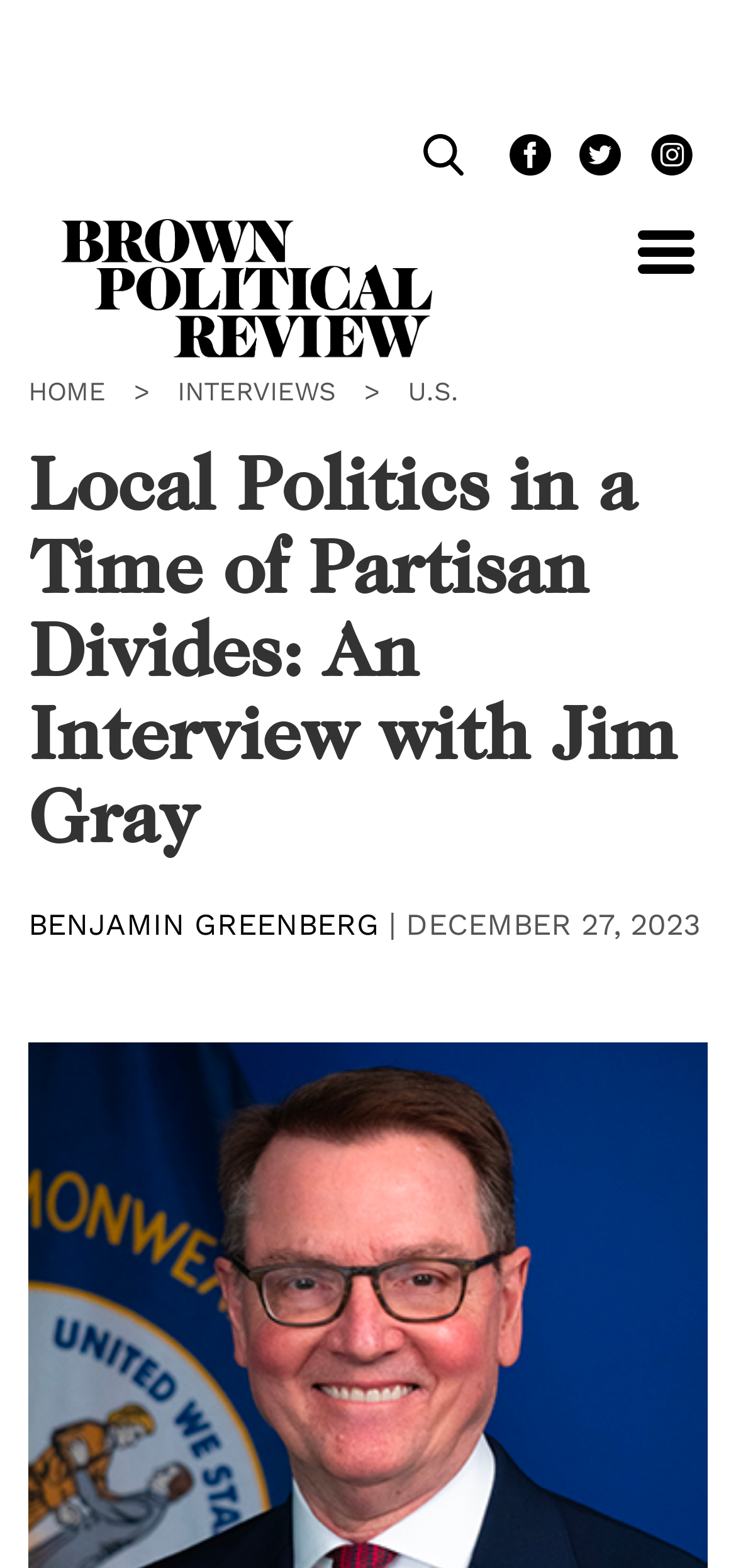Respond with a single word or phrase:
What are the categories available in the navigation menu?

HOME, INTERVIEWS, U.S.